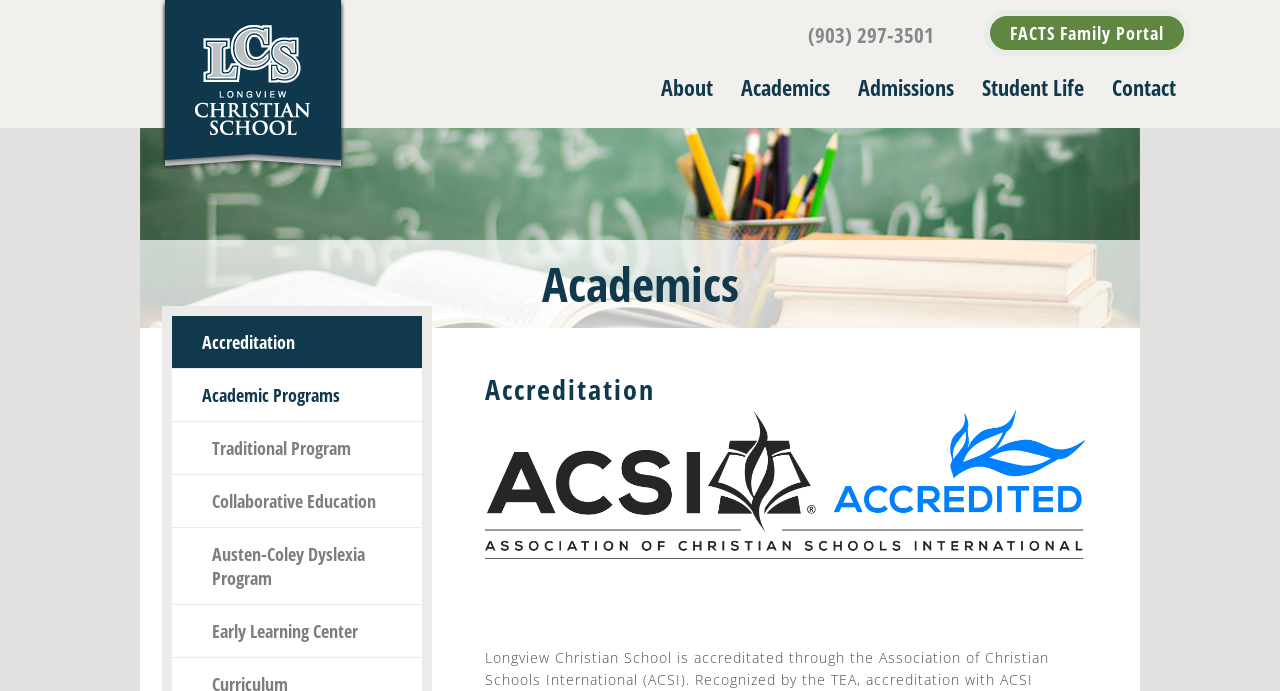Kindly determine the bounding box coordinates for the clickable area to achieve the given instruction: "go to home page".

[0.125, 0.0, 0.27, 0.245]